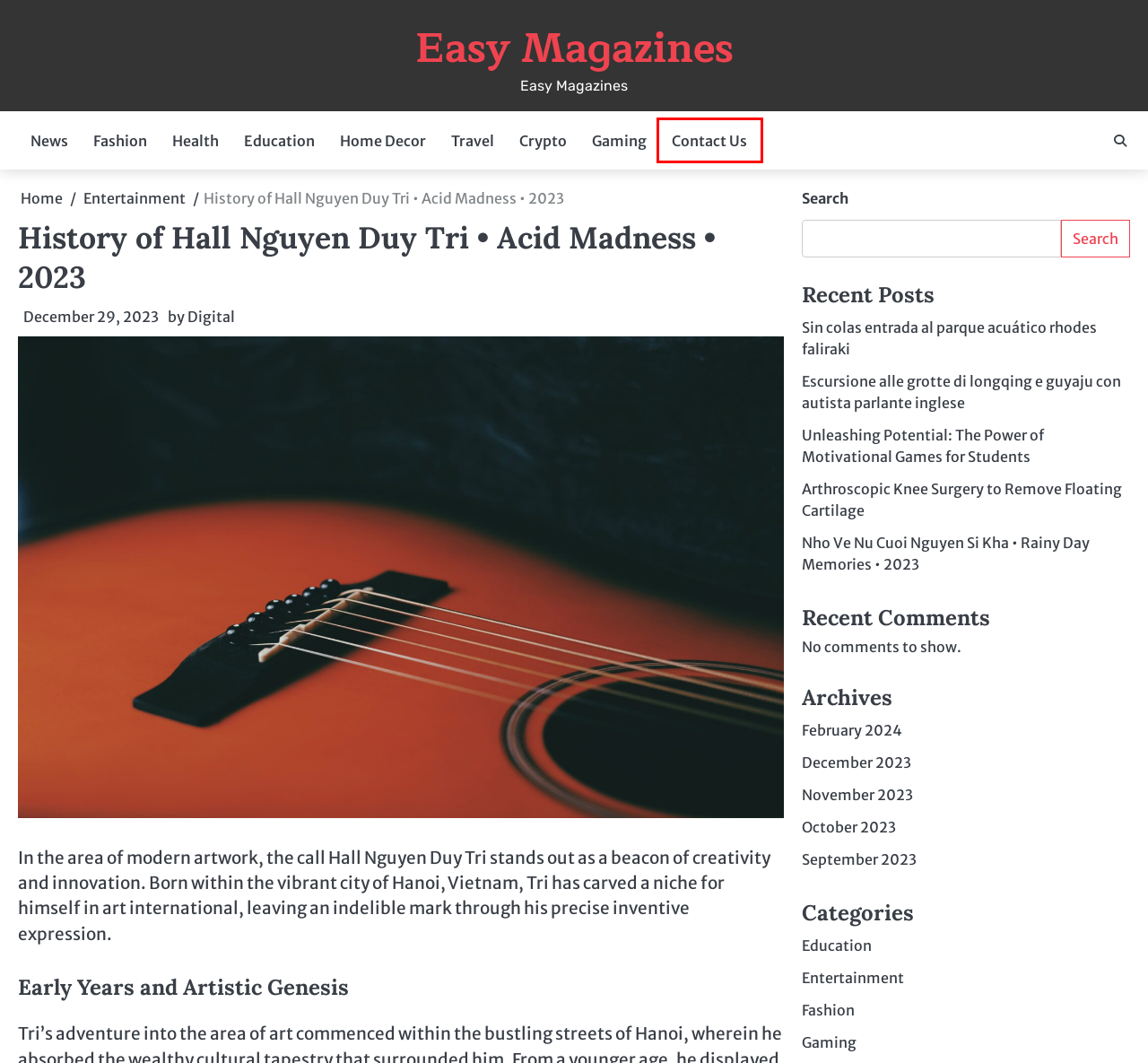Observe the provided screenshot of a webpage that has a red rectangle bounding box. Determine the webpage description that best matches the new webpage after clicking the element inside the red bounding box. Here are the candidates:
A. Travel Archives - Easy Magazines
B. Arthroscopic Knee Surgery to Remove Floating Cartilage
C. October 2023 - Easy Magazines
D. Contact Us - Easy Magazines
E. February 2024 - Easy Magazines
F. Home Decor Archives - Easy Magazines
G. Gaming Archives - Easy Magazines
H. Nho Ve Nu Cuoi Nguyen Si Kha • Rainy Day Memories • 2023

D